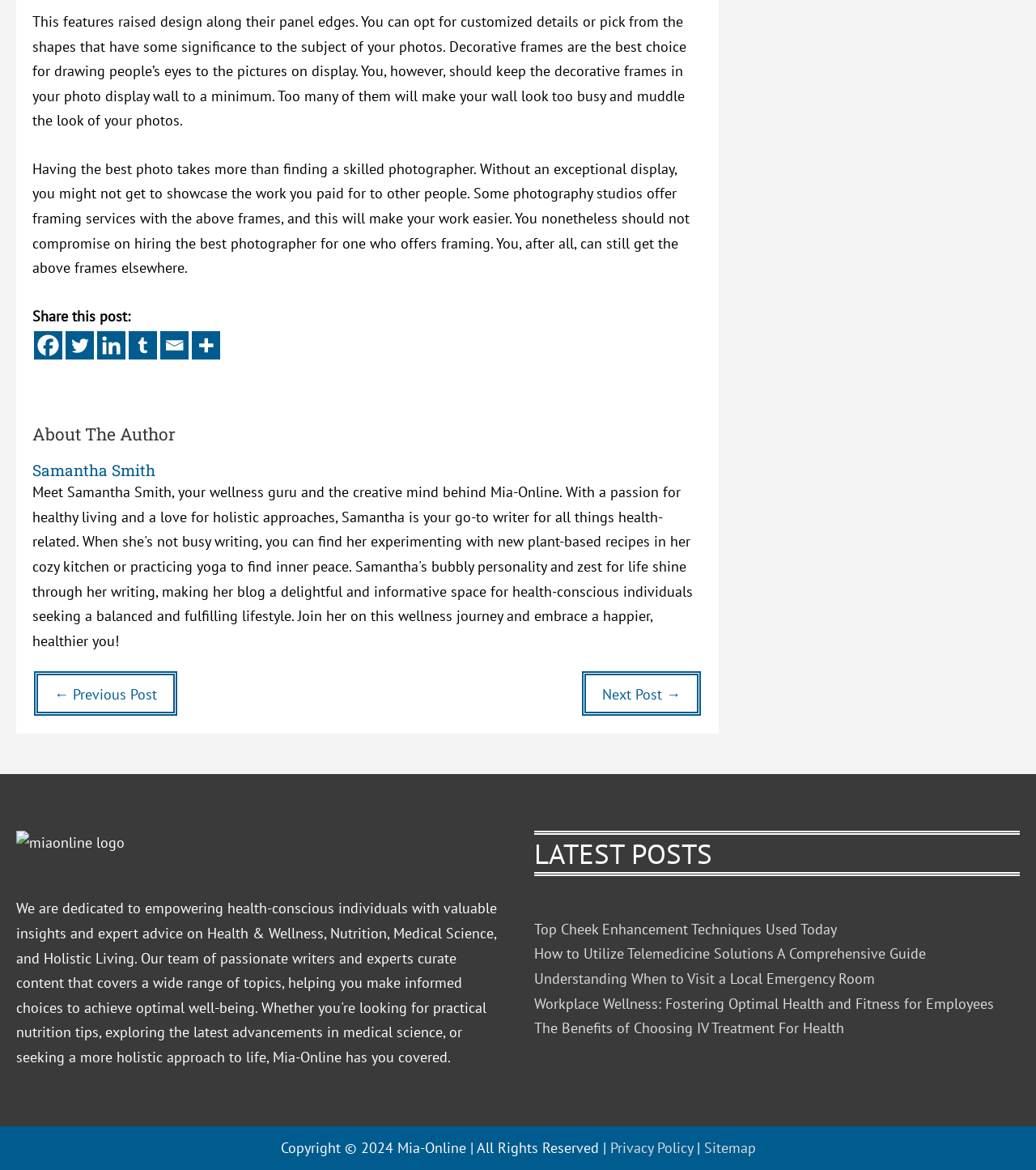Who is the author of the article?
Based on the screenshot, provide a one-word or short-phrase response.

Samantha Smith